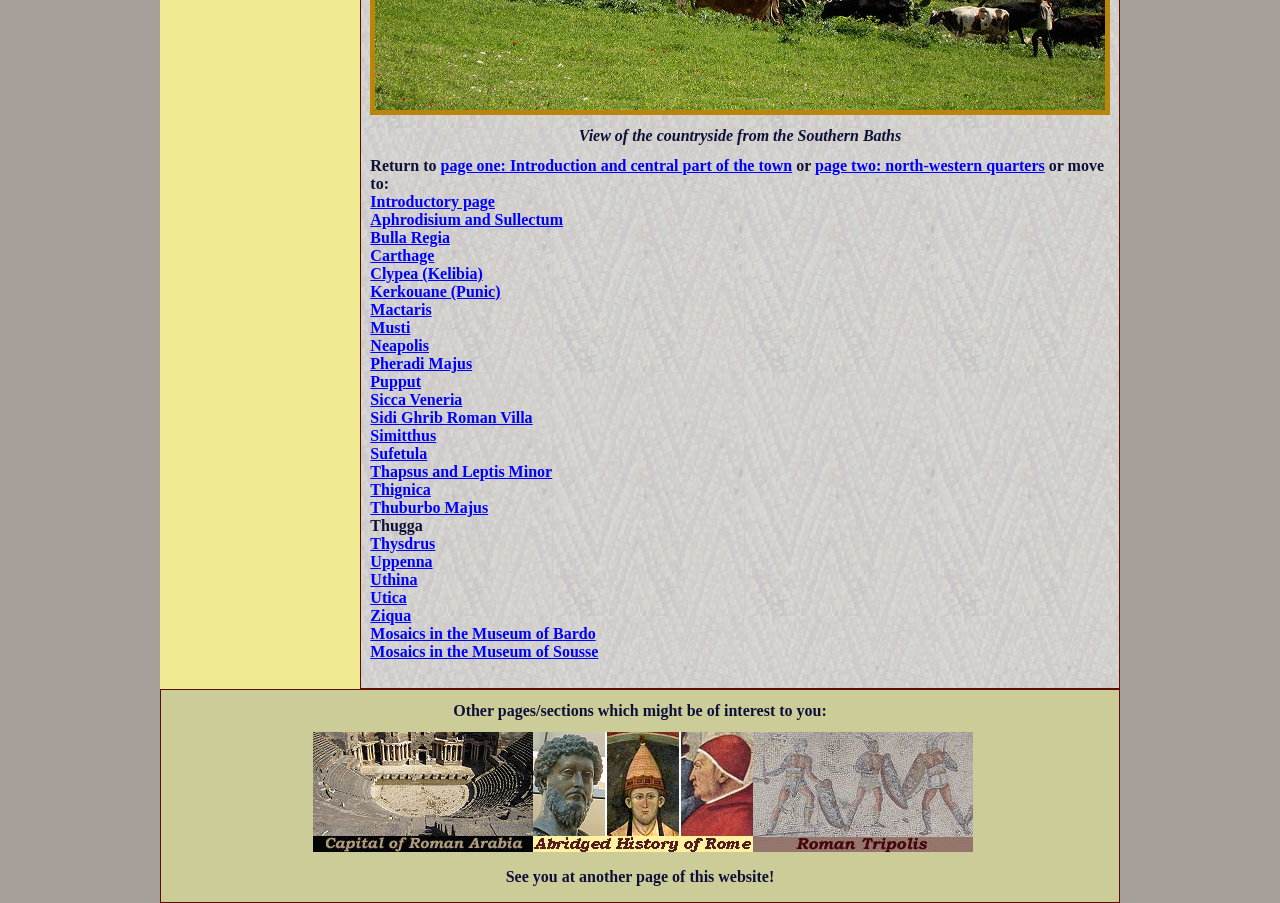Give a one-word or short phrase answer to the question: 
What is the heading below the links?

Other pages/sections which might be of interest to you: